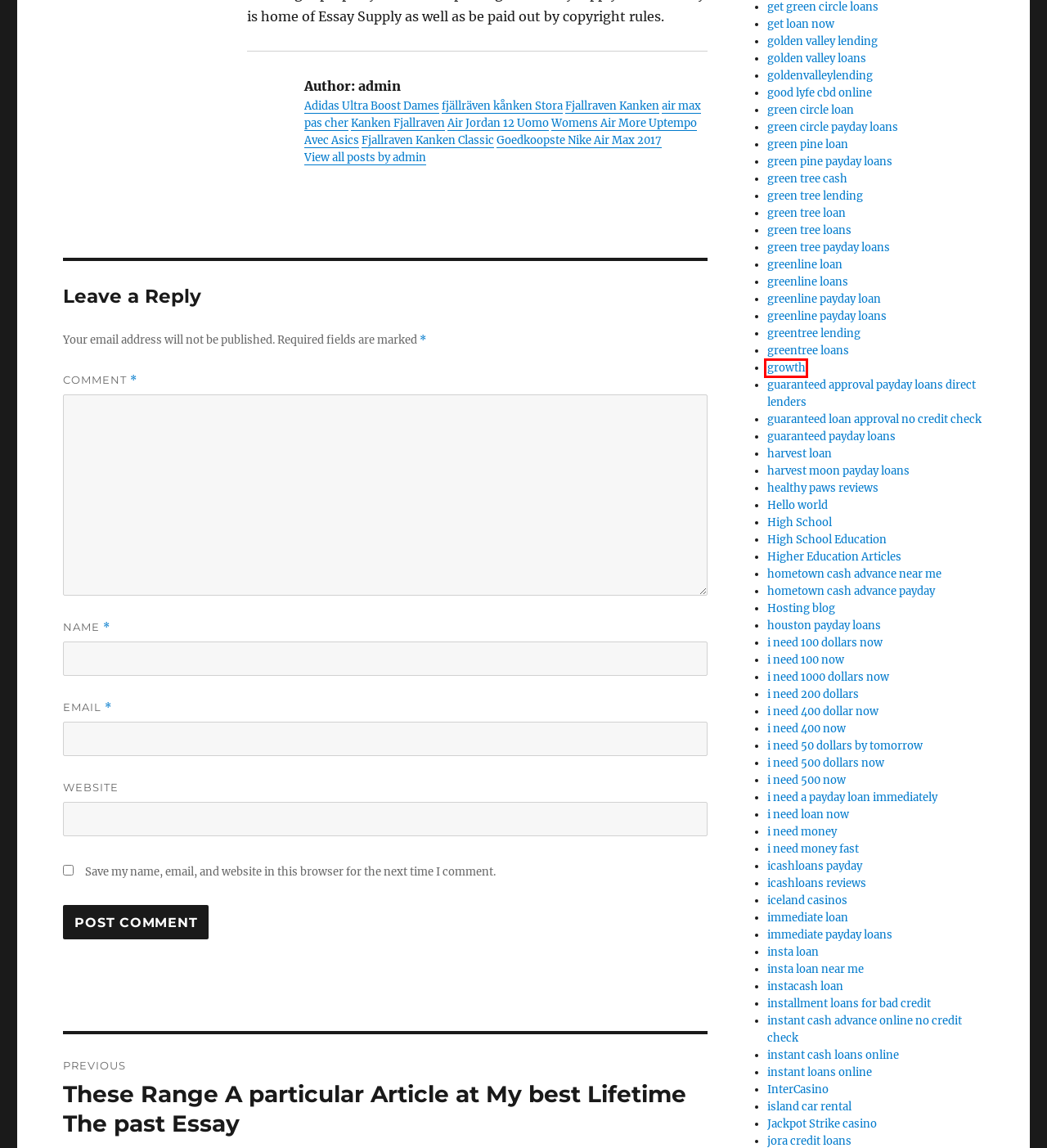You have a screenshot of a webpage, and a red bounding box highlights an element. Select the webpage description that best fits the new page after clicking the element within the bounding box. Options are:
A. guaranteed loan approval no credit check – CreativeScream
B. guaranteed approval payday loans direct lenders – CreativeScream
C. greenline loan – CreativeScream
D. High School Education – CreativeScream
E. immediate loan – CreativeScream
F. golden valley loans – CreativeScream
G. growth – CreativeScream
H. green circle loan – CreativeScream

G